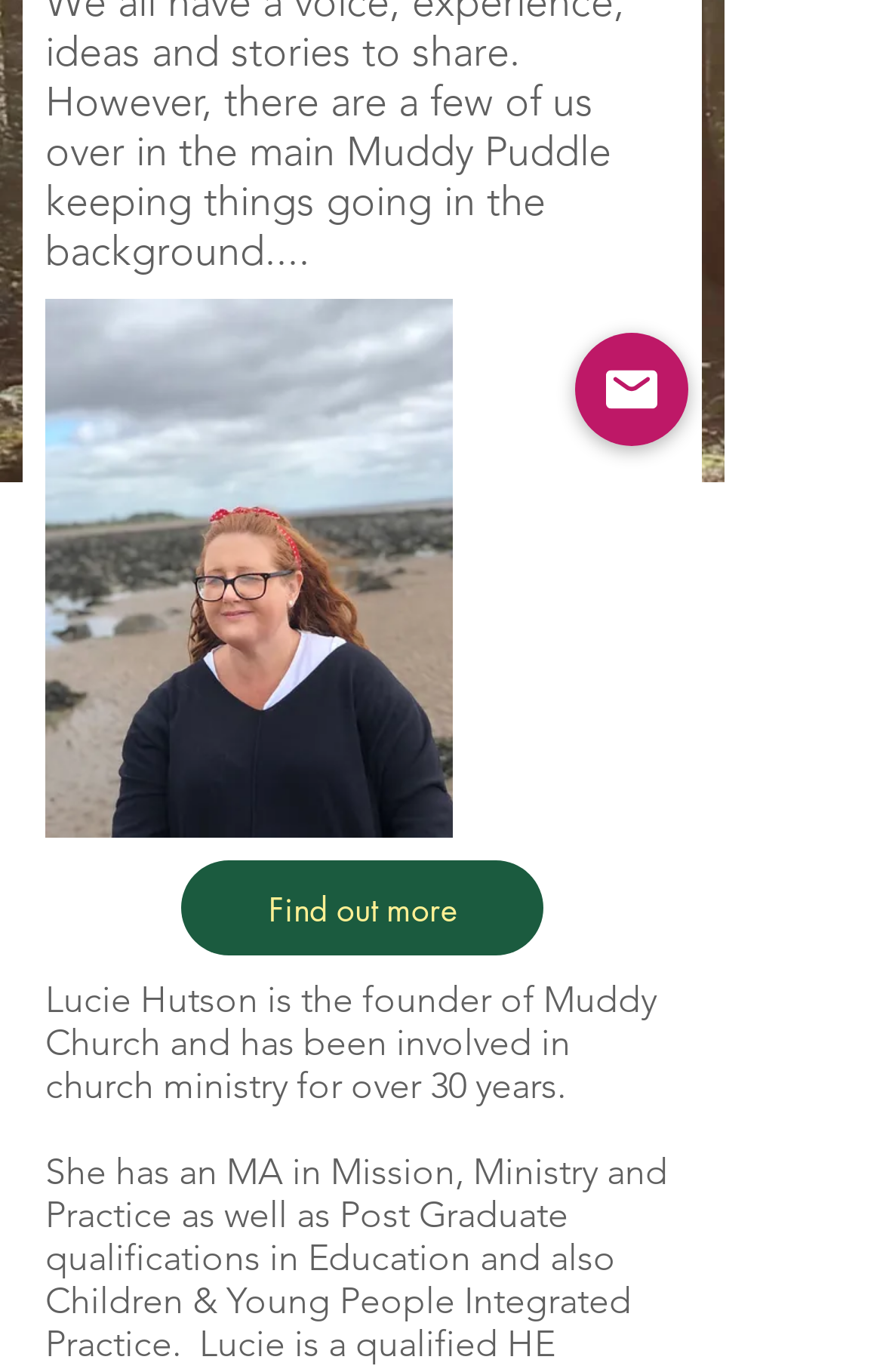From the webpage screenshot, predict the bounding box of the UI element that matches this description: "Find out more".

[0.205, 0.627, 0.615, 0.696]